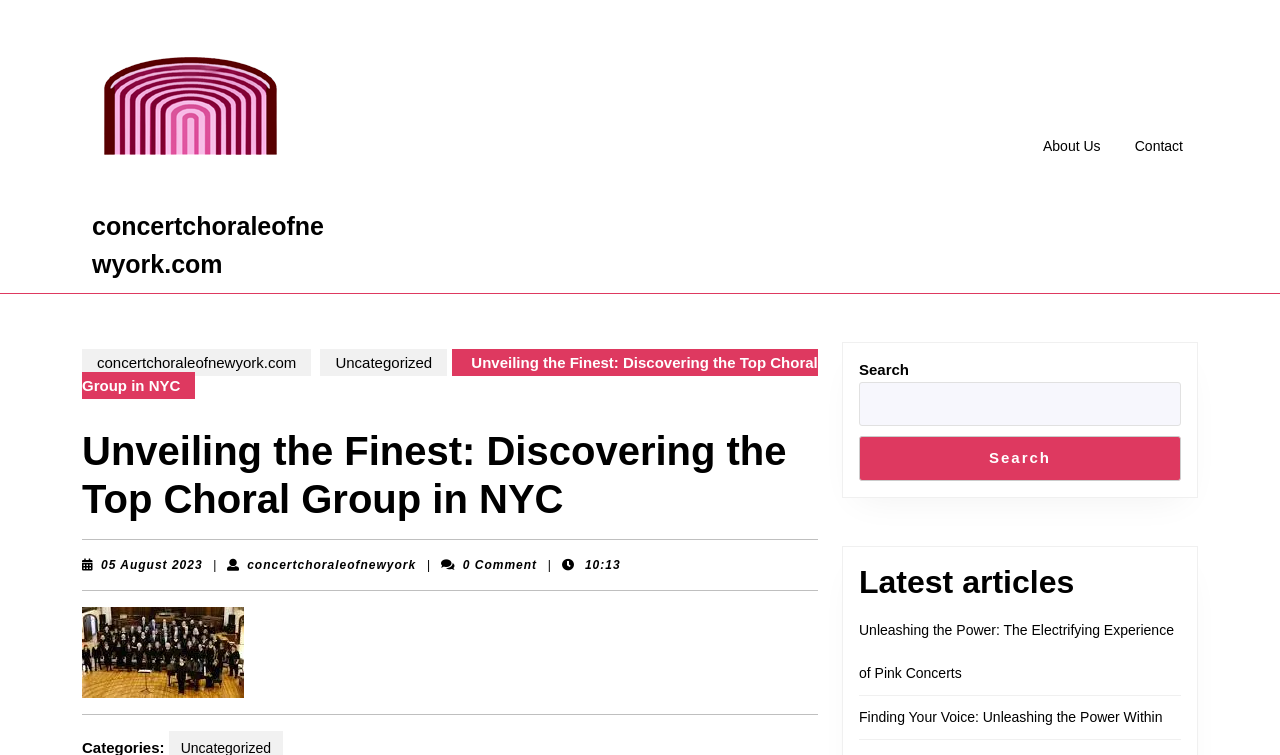Please indicate the bounding box coordinates for the clickable area to complete the following task: "Click on the About Us link". The coordinates should be specified as four float numbers between 0 and 1, i.e., [left, top, right, bottom].

[0.807, 0.176, 0.868, 0.212]